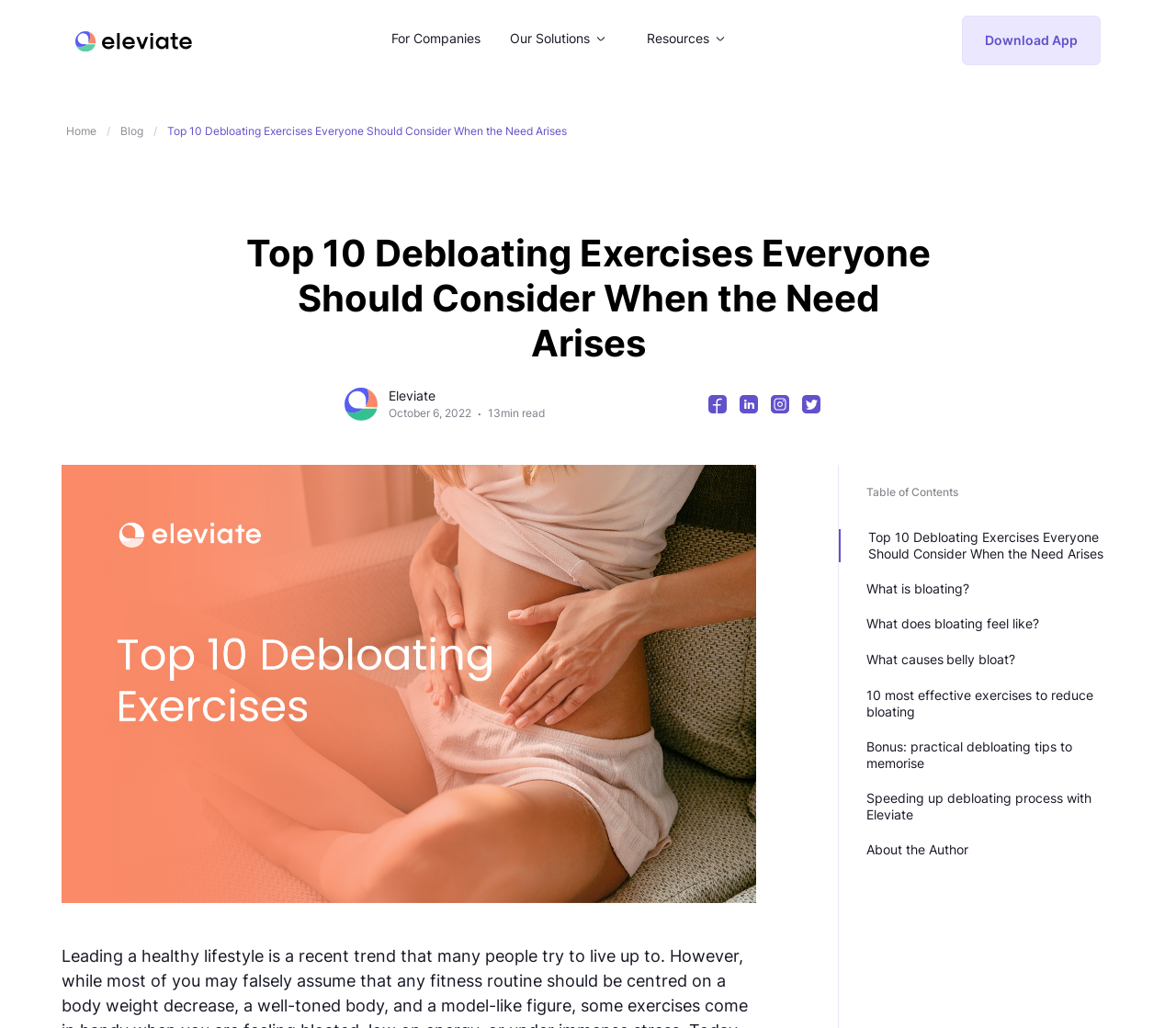Given the description "Write for us", provide the bounding box coordinates of the corresponding UI element.

None